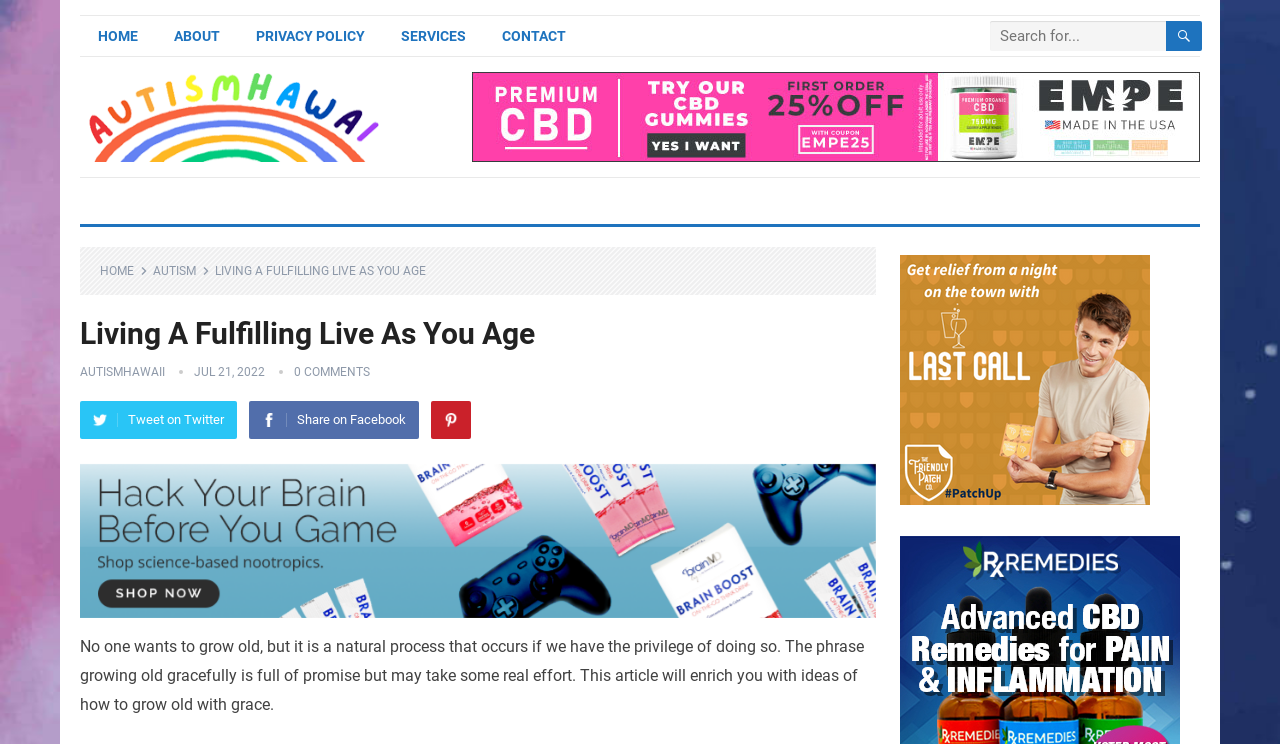What is the topic of the article?
Give a single word or phrase as your answer by examining the image.

Growing old gracefully